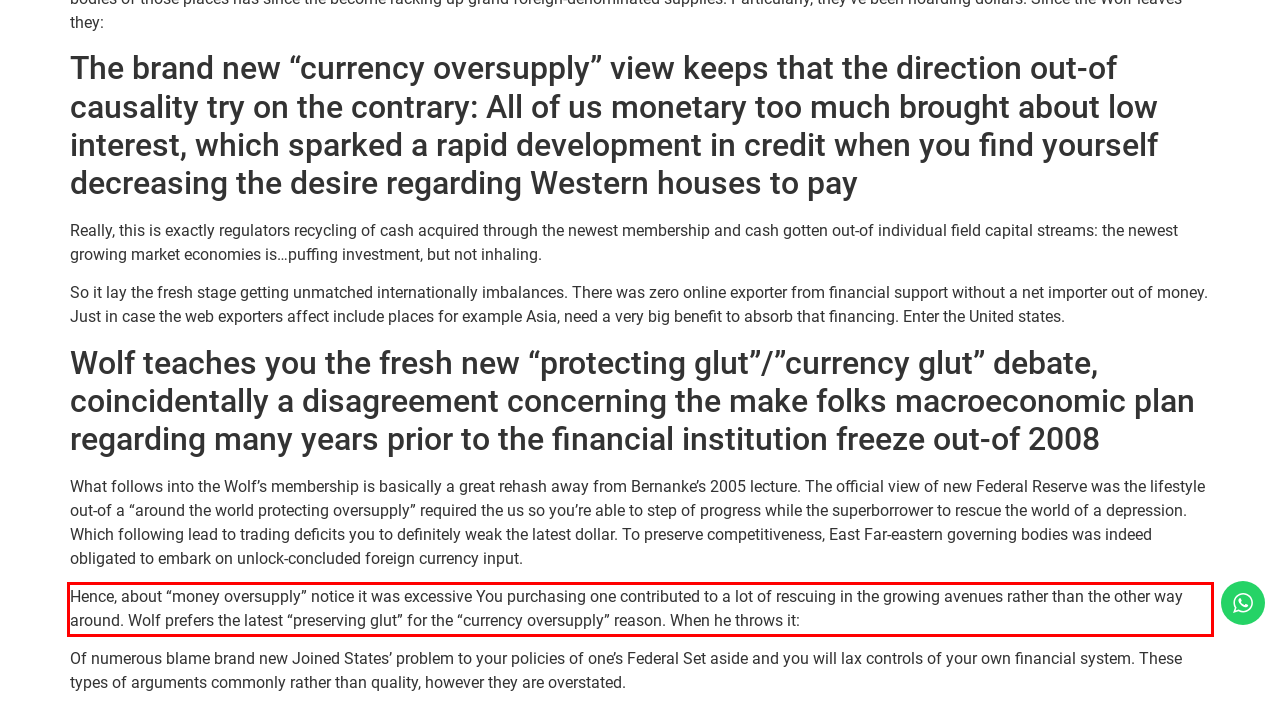Identify and transcribe the text content enclosed by the red bounding box in the given screenshot.

Hence, about “money oversupply” notice it was excessive You purchasing one contributed to a lot of rescuing in the growing avenues rather than the other way around. Wolf prefers the latest “preserving glut” for the “currency oversupply” reason. When he throws it: